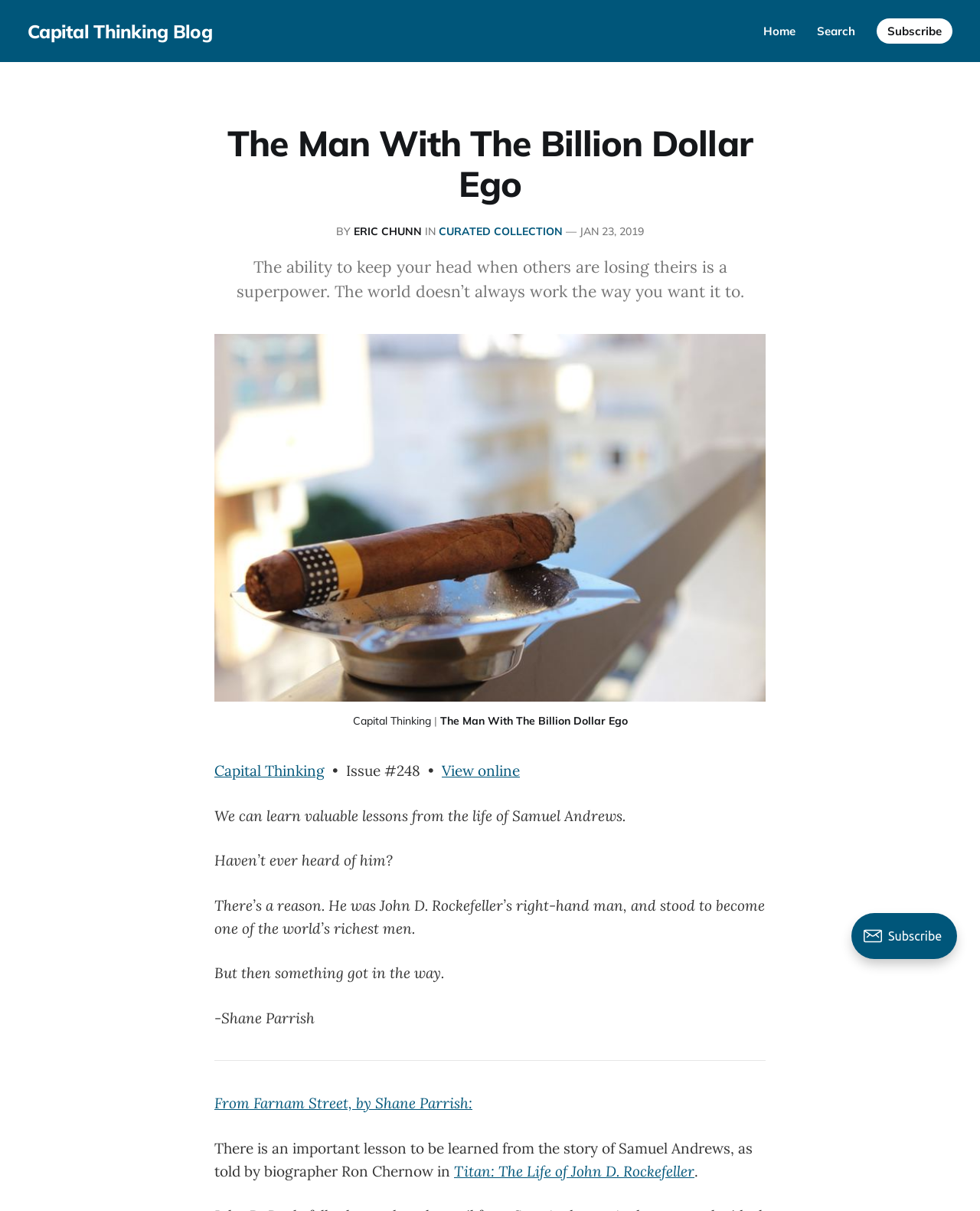Identify the bounding box for the element characterized by the following description: "Home".

[0.779, 0.019, 0.812, 0.031]